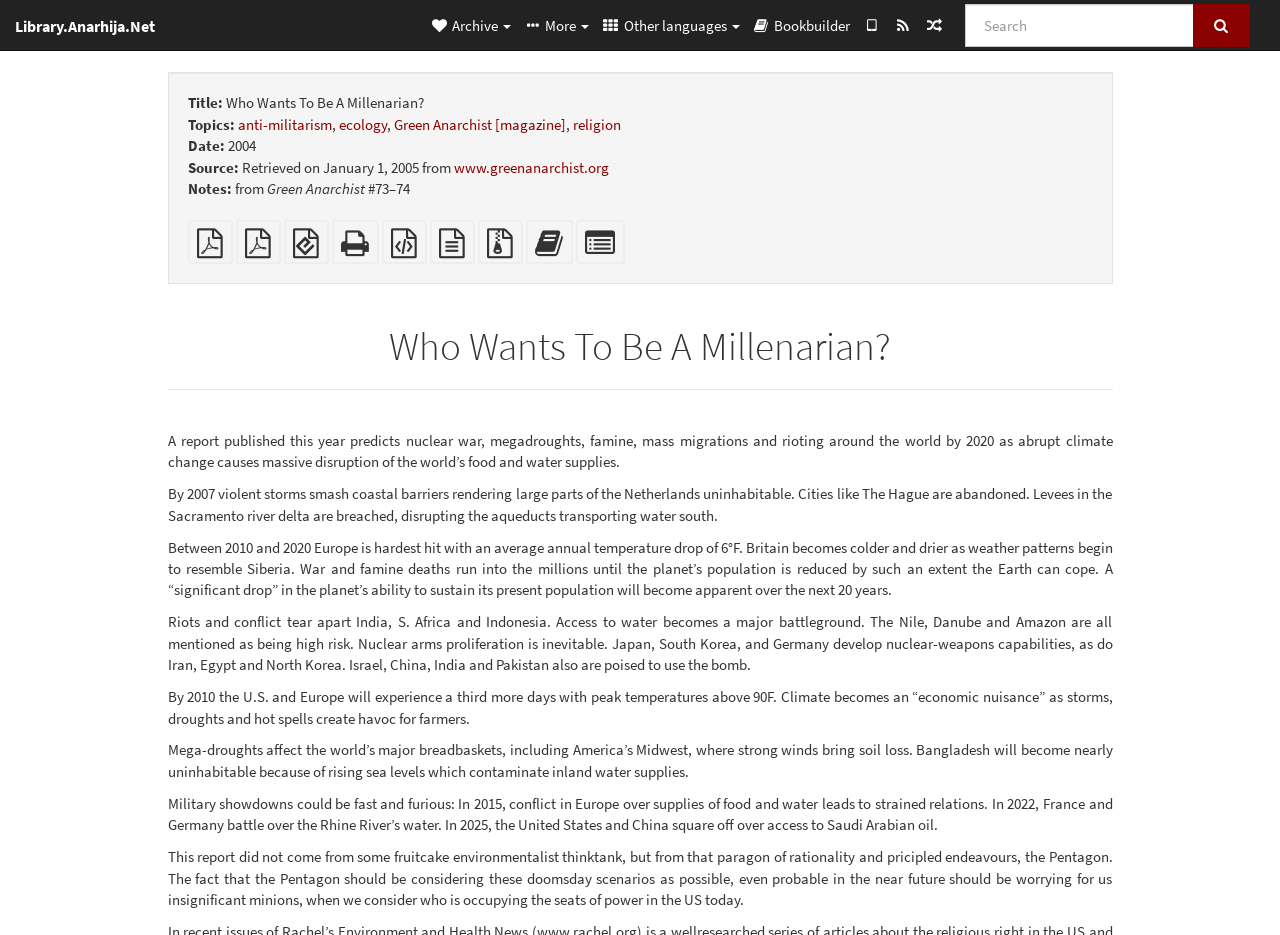Find the bounding box coordinates of the element's region that should be clicked in order to follow the given instruction: "Select individual parts for the bookbuilder". The coordinates should consist of four float numbers between 0 and 1, i.e., [left, top, right, bottom].

[0.45, 0.255, 0.488, 0.275]